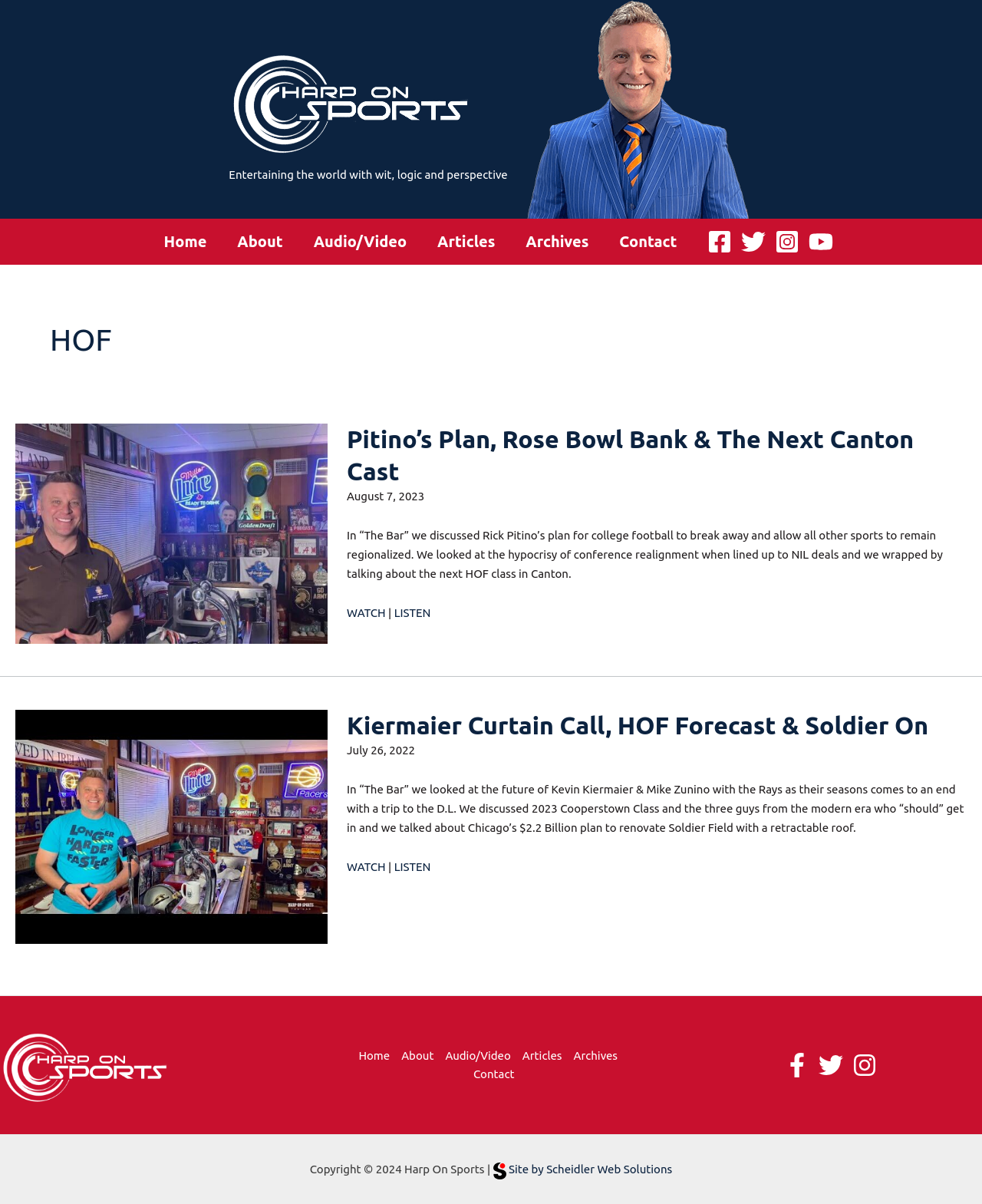Analyze the image and provide a detailed answer to the question: What is the name of the company that designed the website?

The name of the company that designed the website can be found in the footer section, which is 'Scheidler Web Solutions'. This company is credited with designing the website.